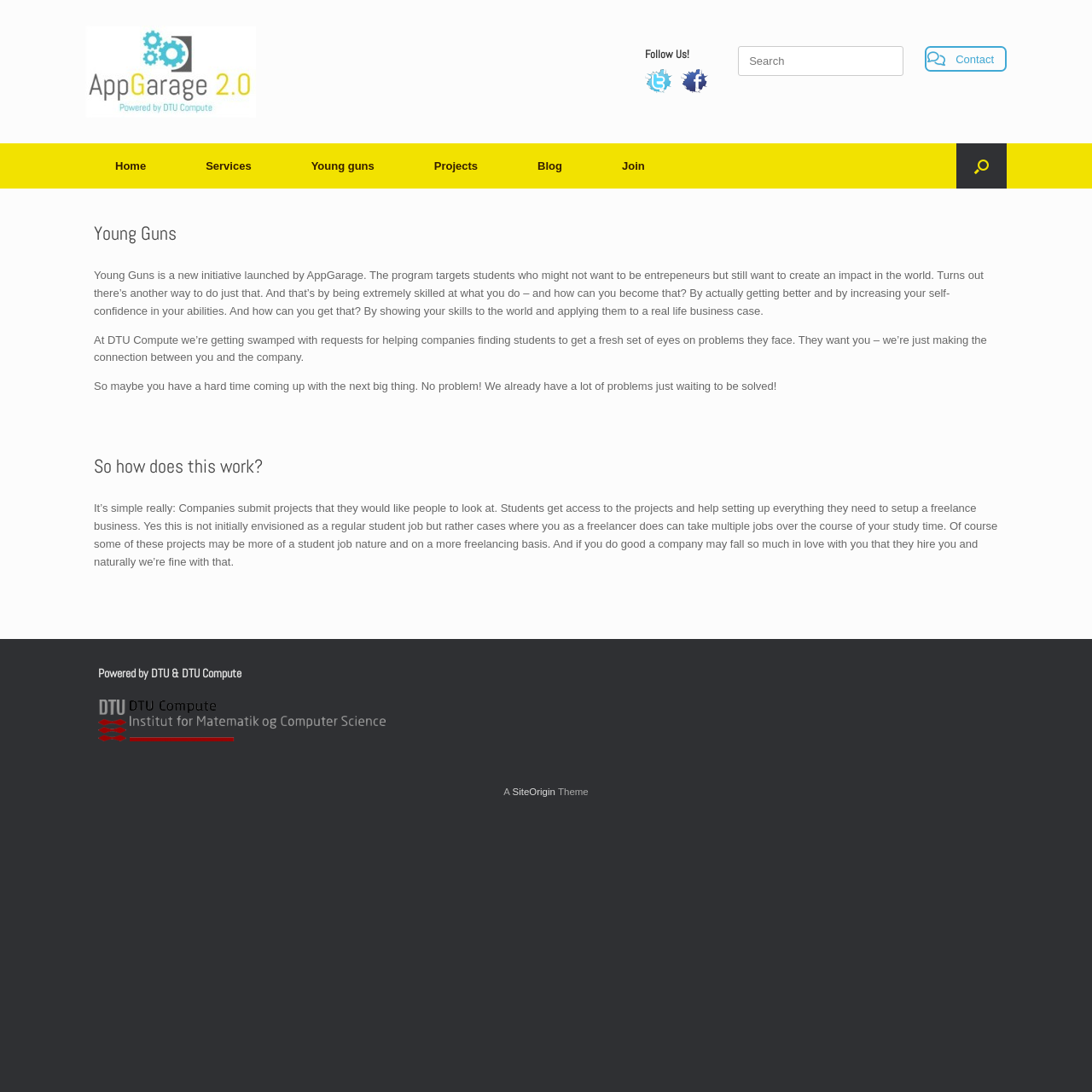Answer with a single word or phrase: 
What are the two organizations powering the webpage?

DTU & DTU Compute